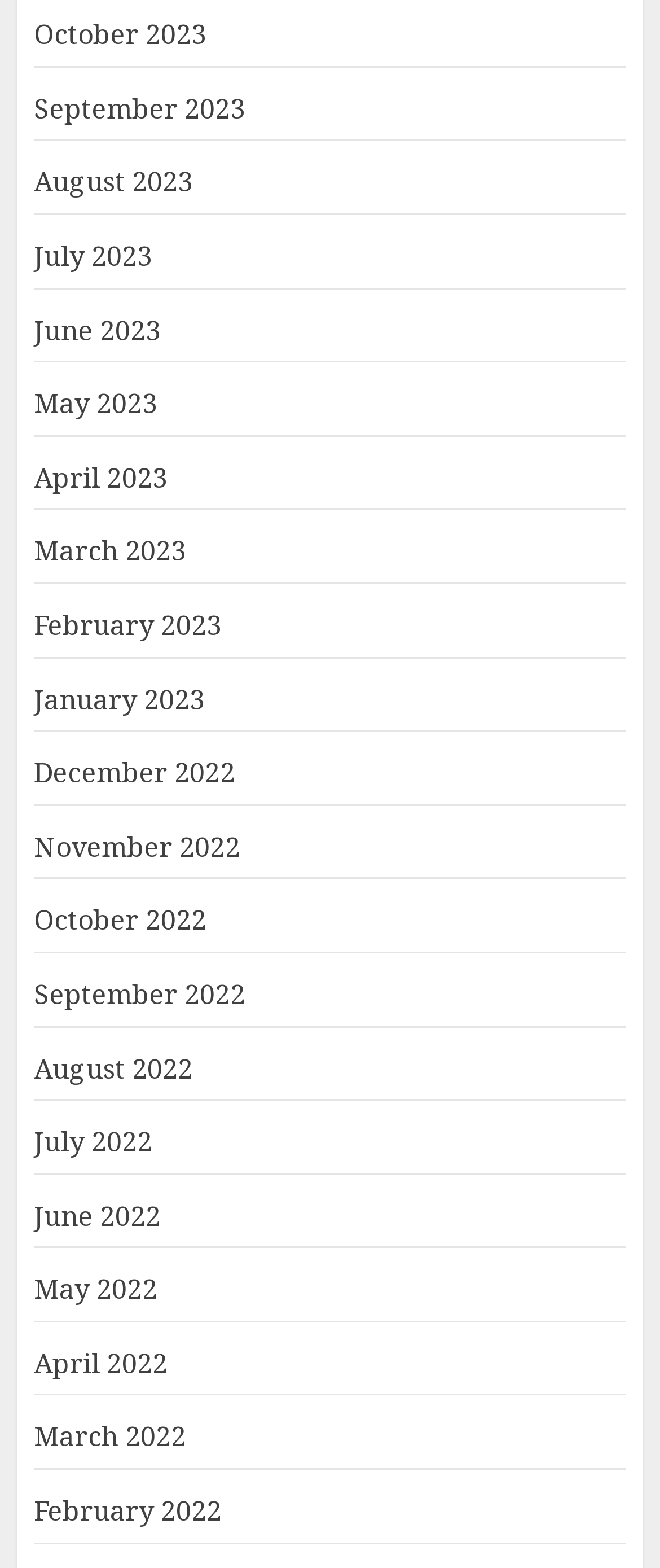Pinpoint the bounding box coordinates of the clickable element needed to complete the instruction: "view March 2022". The coordinates should be provided as four float numbers between 0 and 1: [left, top, right, bottom].

[0.051, 0.904, 0.282, 0.929]